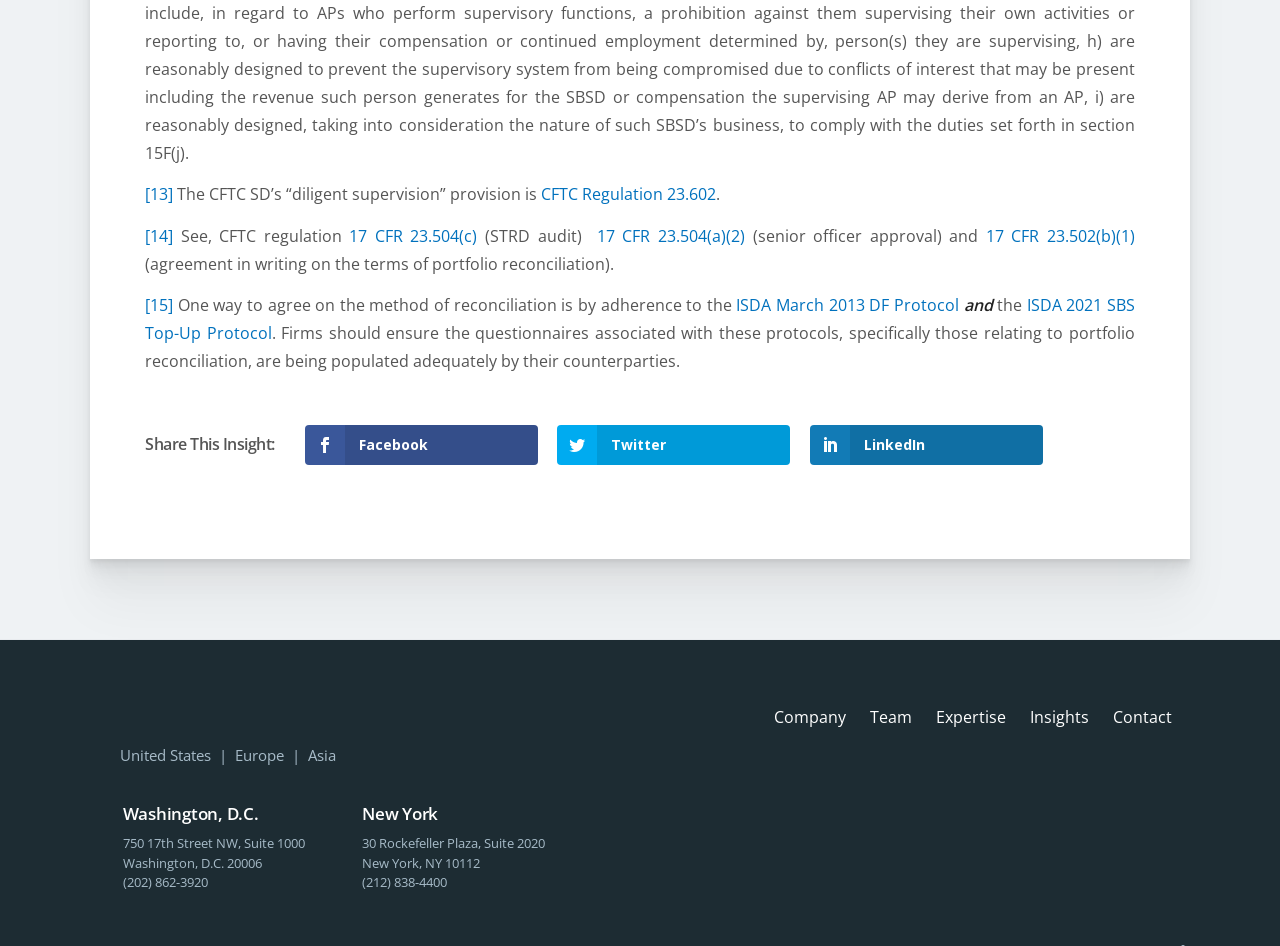Identify the bounding box coordinates necessary to click and complete the given instruction: "Visit the Facebook page".

[0.238, 0.45, 0.42, 0.492]